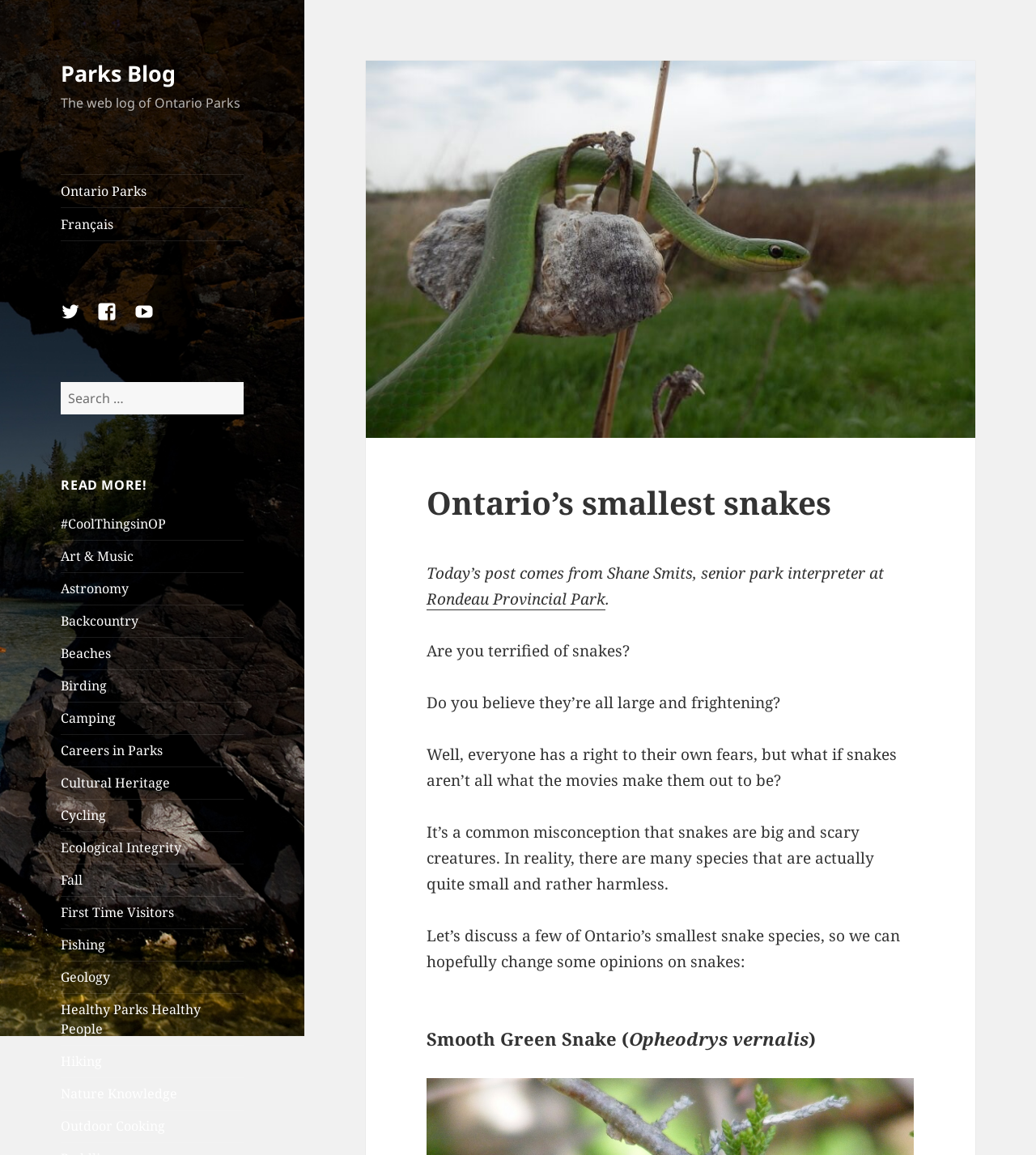Please identify the primary heading of the webpage and give its text content.

Ontario’s smallest snakes